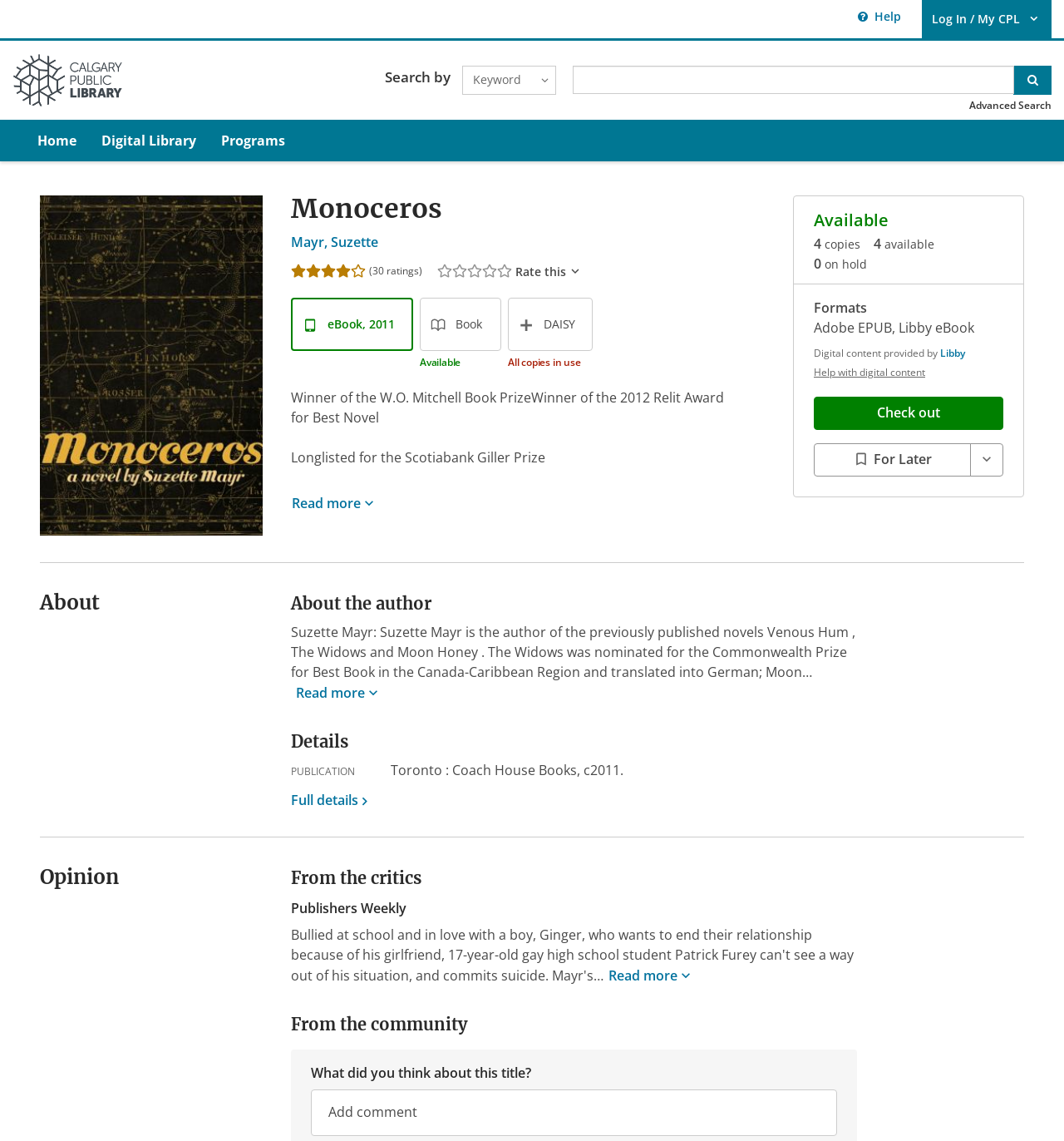Answer the question with a single word or phrase: 
How many copies of the book are available?

4